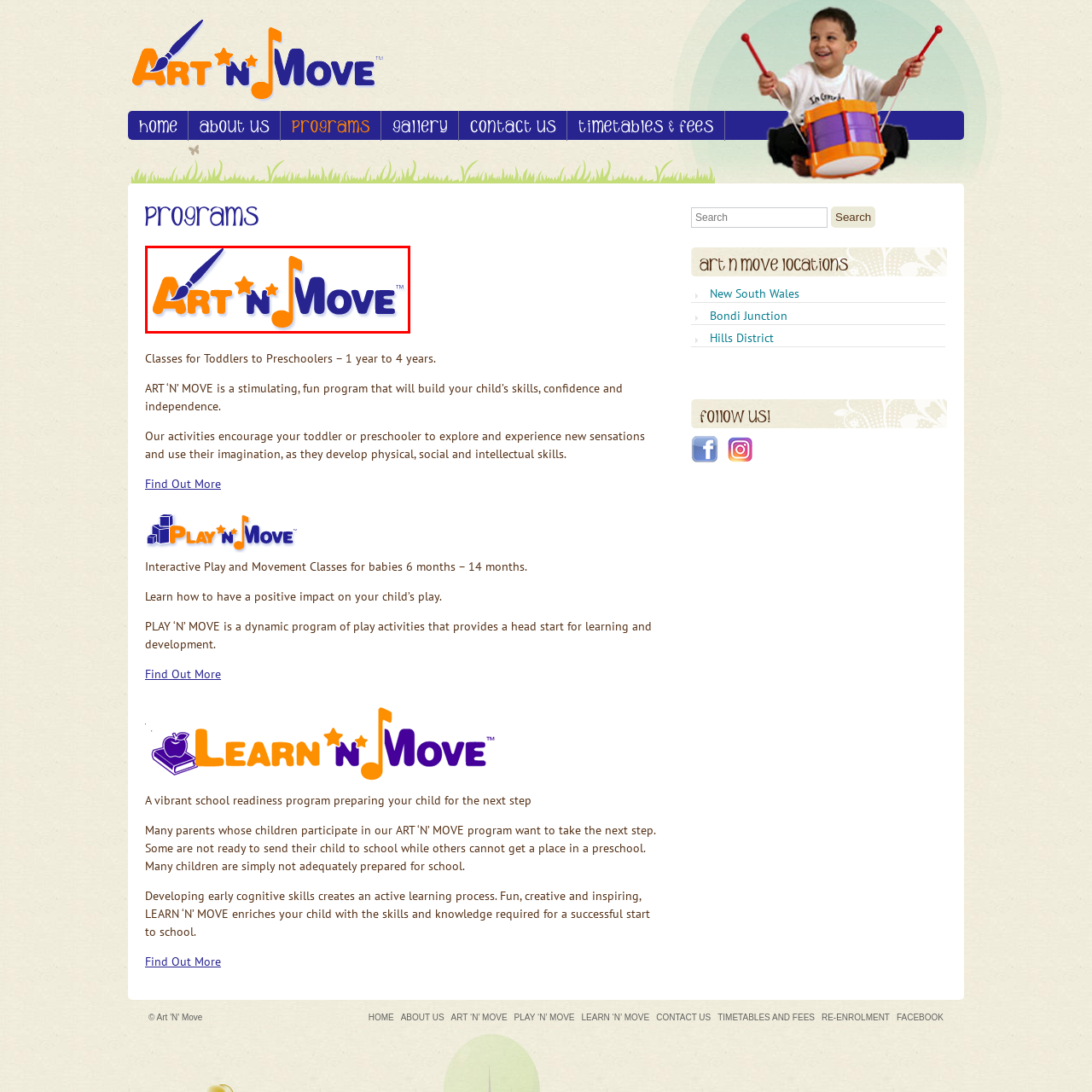Inspect the image outlined by the red box and answer the question using a single word or phrase:
What icon suggests a focus on arts and crafts?

Paintbrush